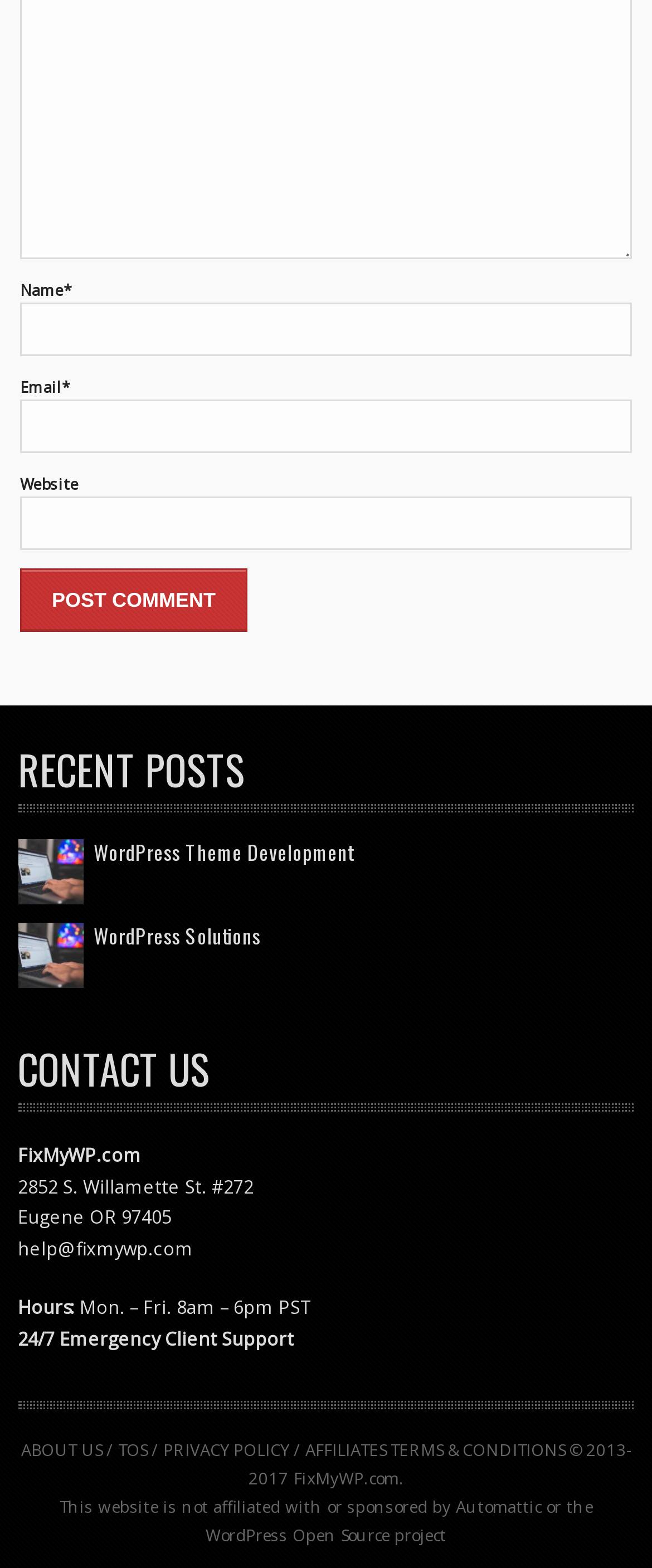Please reply to the following question using a single word or phrase: 
What is the address of the company?

2852 S. Willamette St. #272, Eugene OR 97405